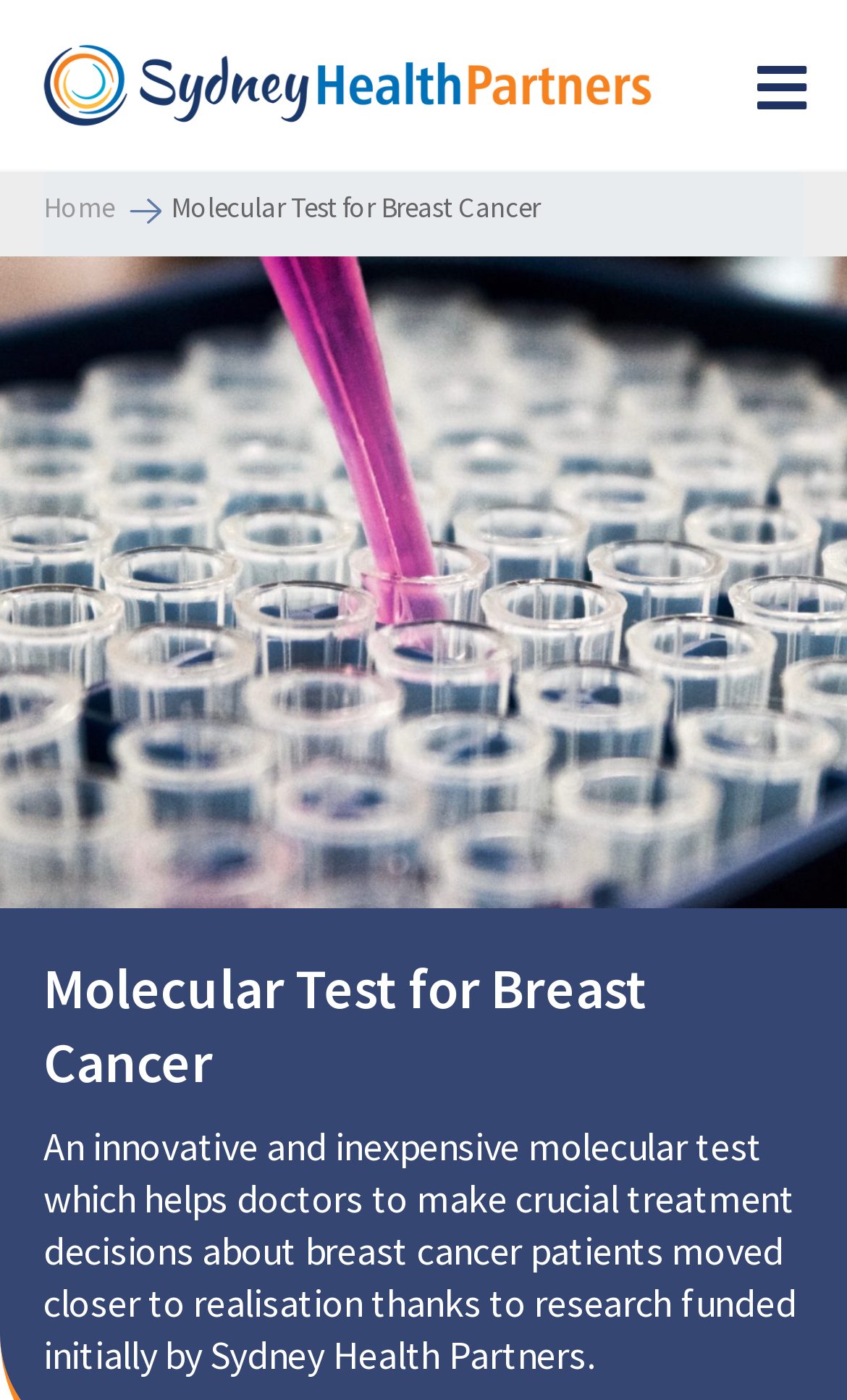Using the format (top-left x, top-left y, bottom-right x, bottom-right y), provide the bounding box coordinates for the described UI element. All values should be floating point numbers between 0 and 1: Menu

None